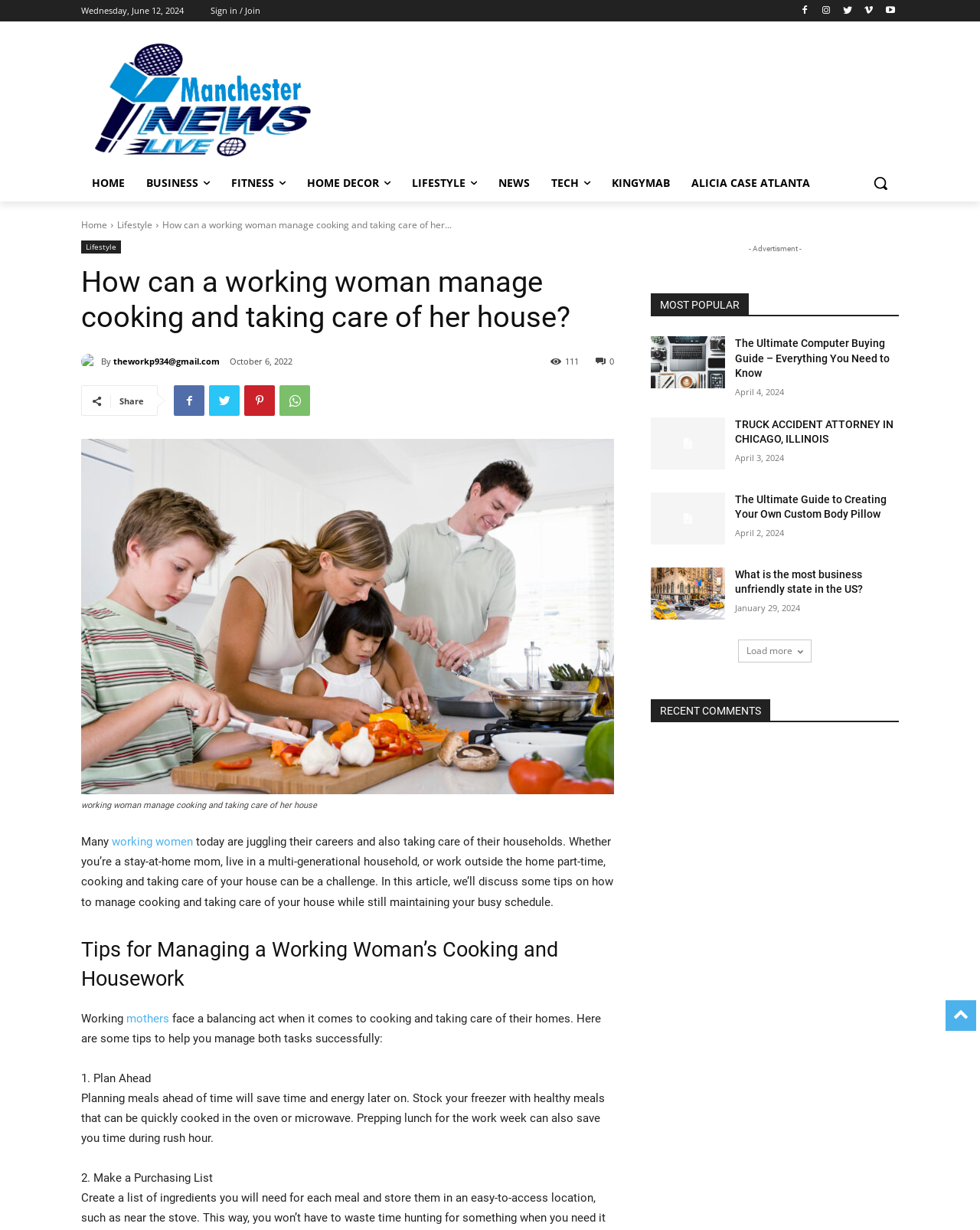Please determine the bounding box coordinates of the element to click on in order to accomplish the following task: "Load more articles". Ensure the coordinates are four float numbers ranging from 0 to 1, i.e., [left, top, right, bottom].

[0.753, 0.52, 0.828, 0.539]